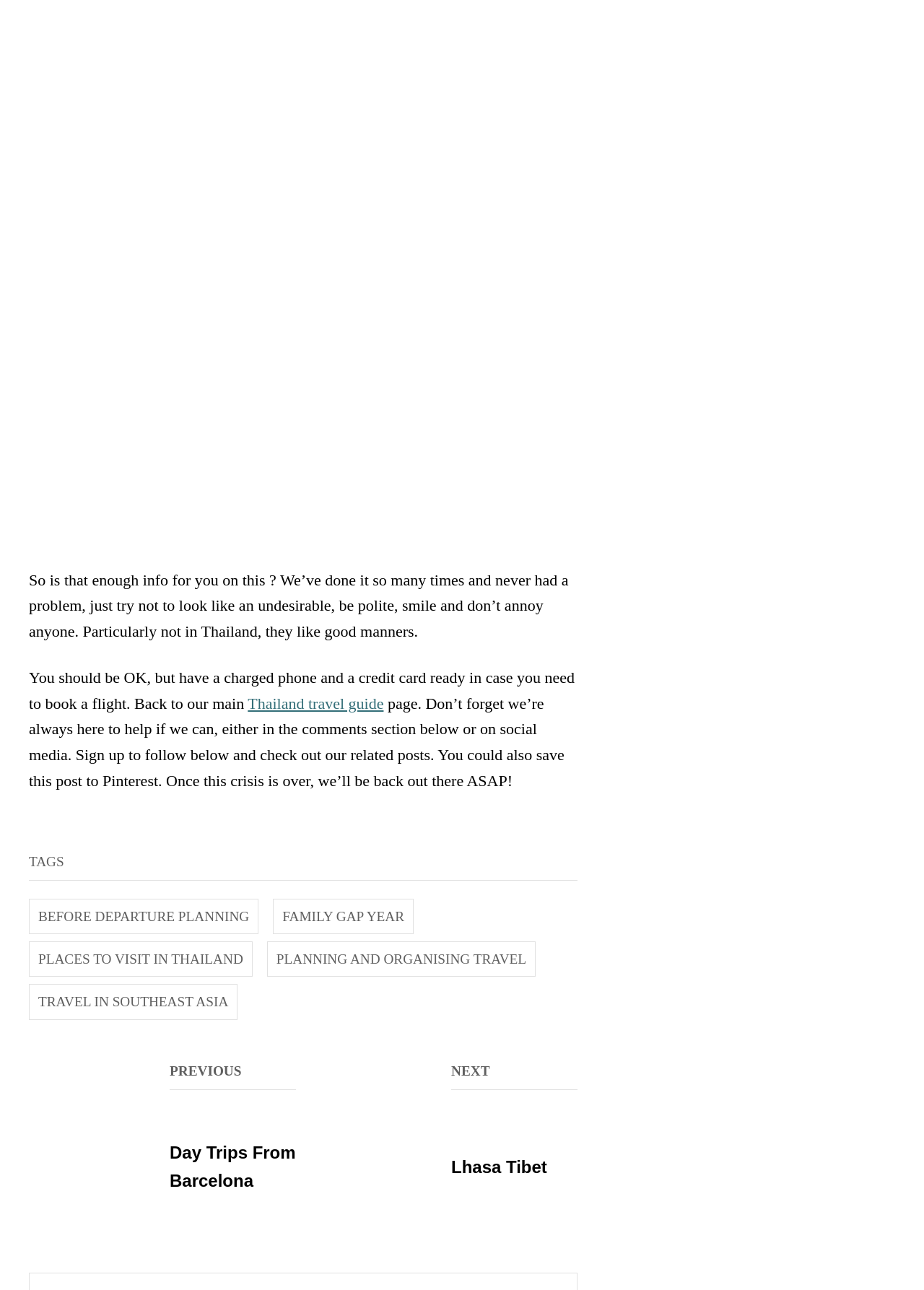Provide a brief response to the question below using a single word or phrase: 
What is the topic of the main text?

Thailand travel